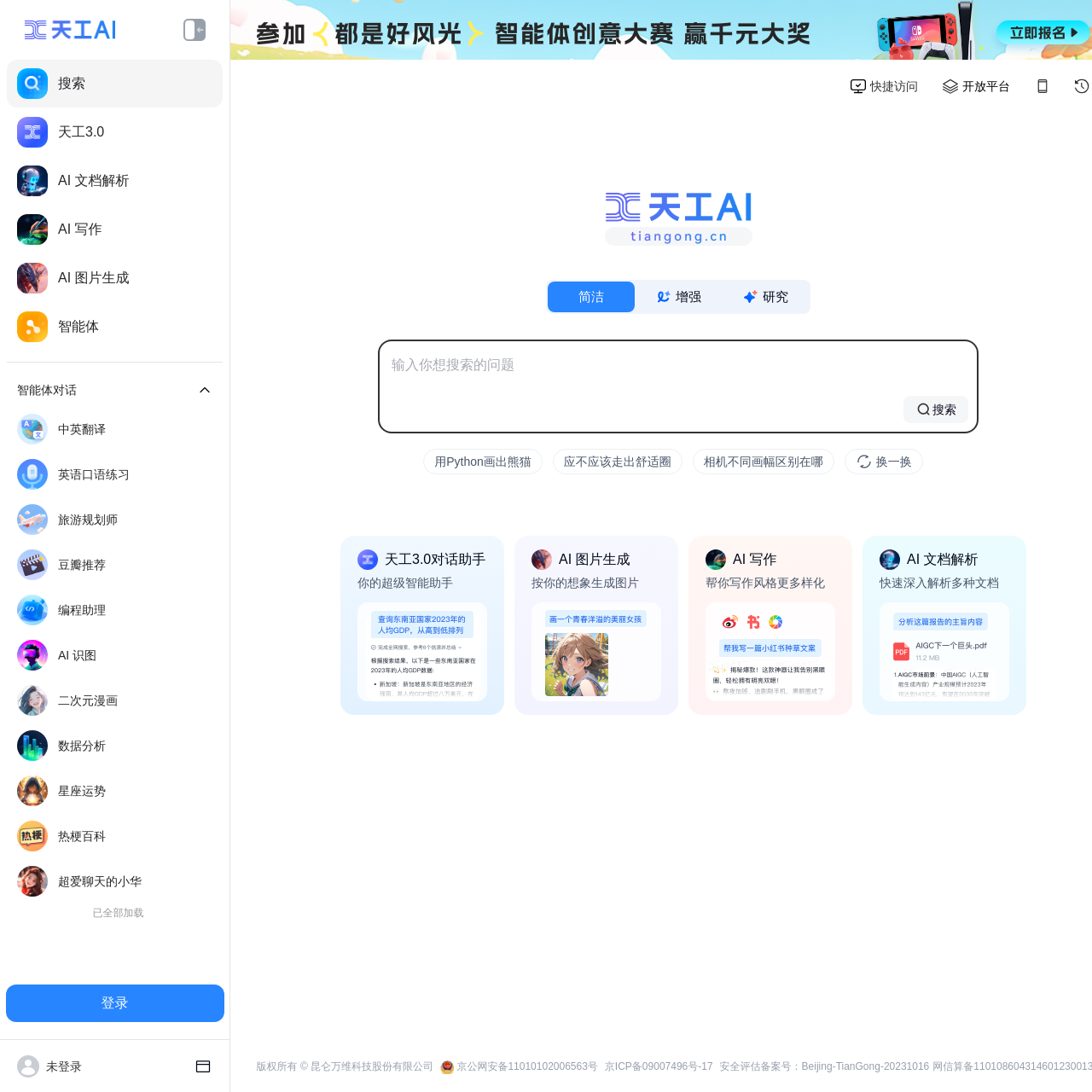Determine the bounding box for the described UI element: "京公网安备11010102006563号".

[0.4, 0.969, 0.551, 0.984]